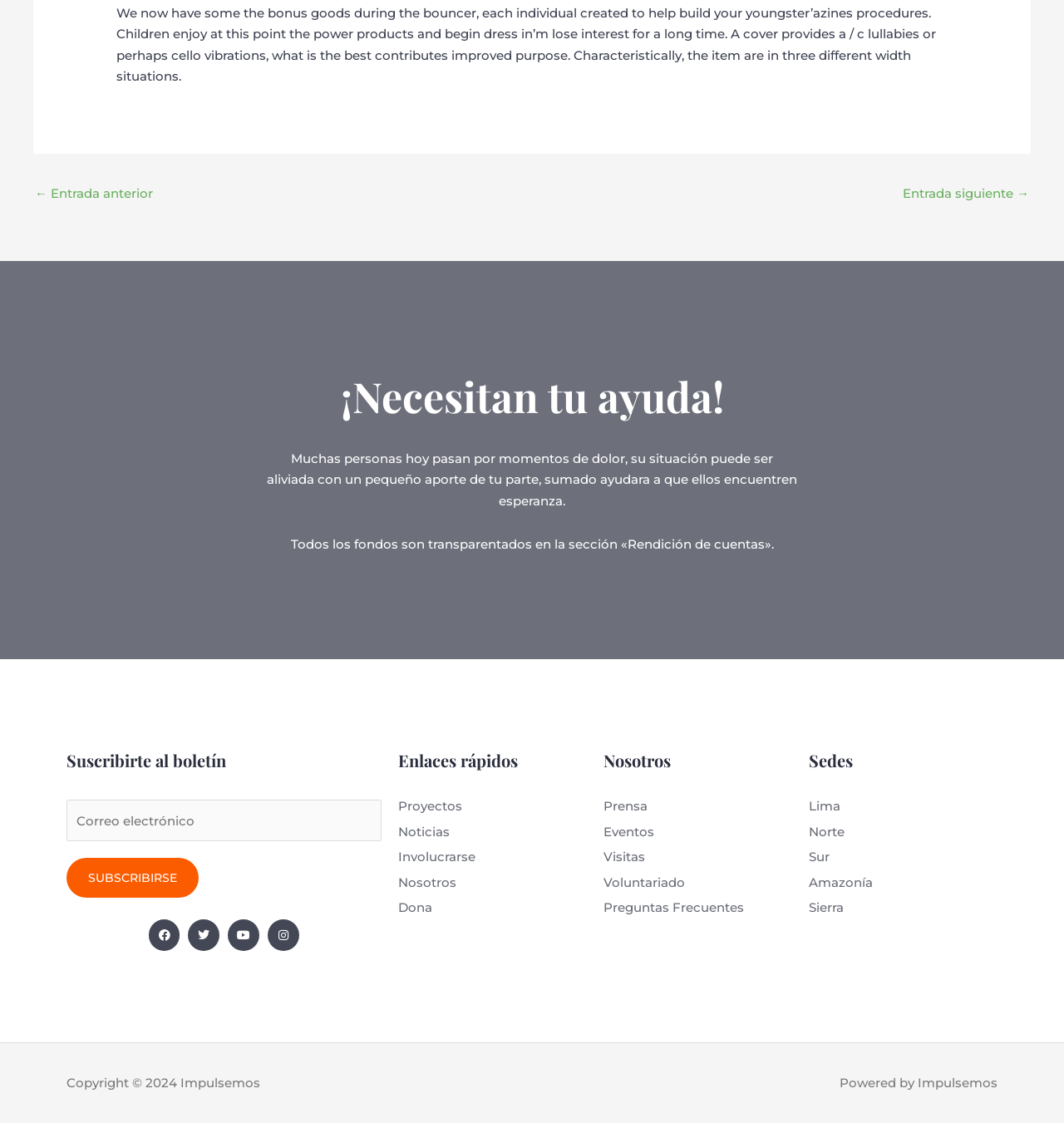Locate the bounding box coordinates of the clickable region necessary to complete the following instruction: "Read about the projects". Provide the coordinates in the format of four float numbers between 0 and 1, i.e., [left, top, right, bottom].

[0.374, 0.709, 0.551, 0.728]